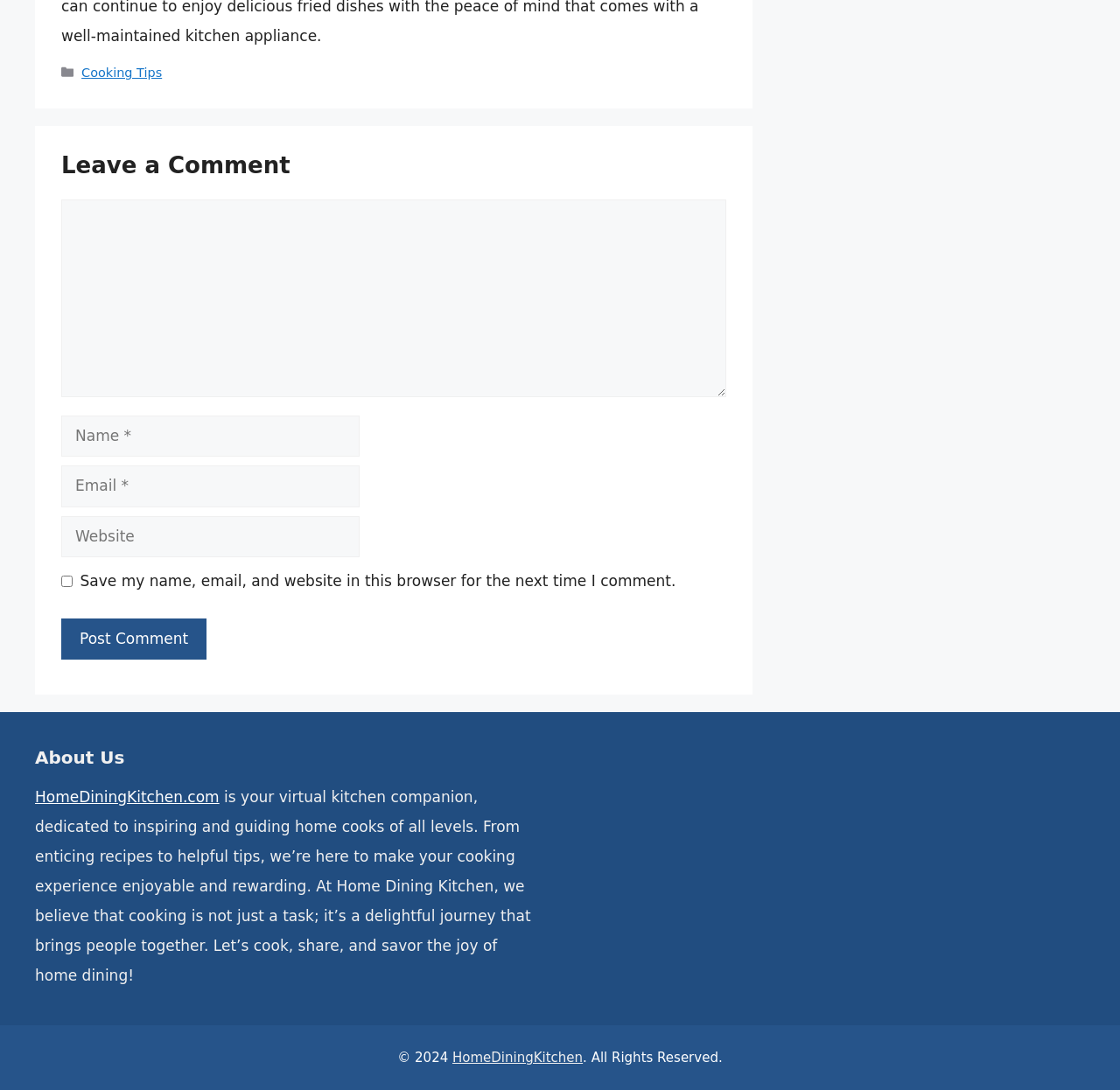Identify the bounding box coordinates of the section to be clicked to complete the task described by the following instruction: "Leave a comment". The coordinates should be four float numbers between 0 and 1, formatted as [left, top, right, bottom].

[0.055, 0.14, 0.648, 0.167]